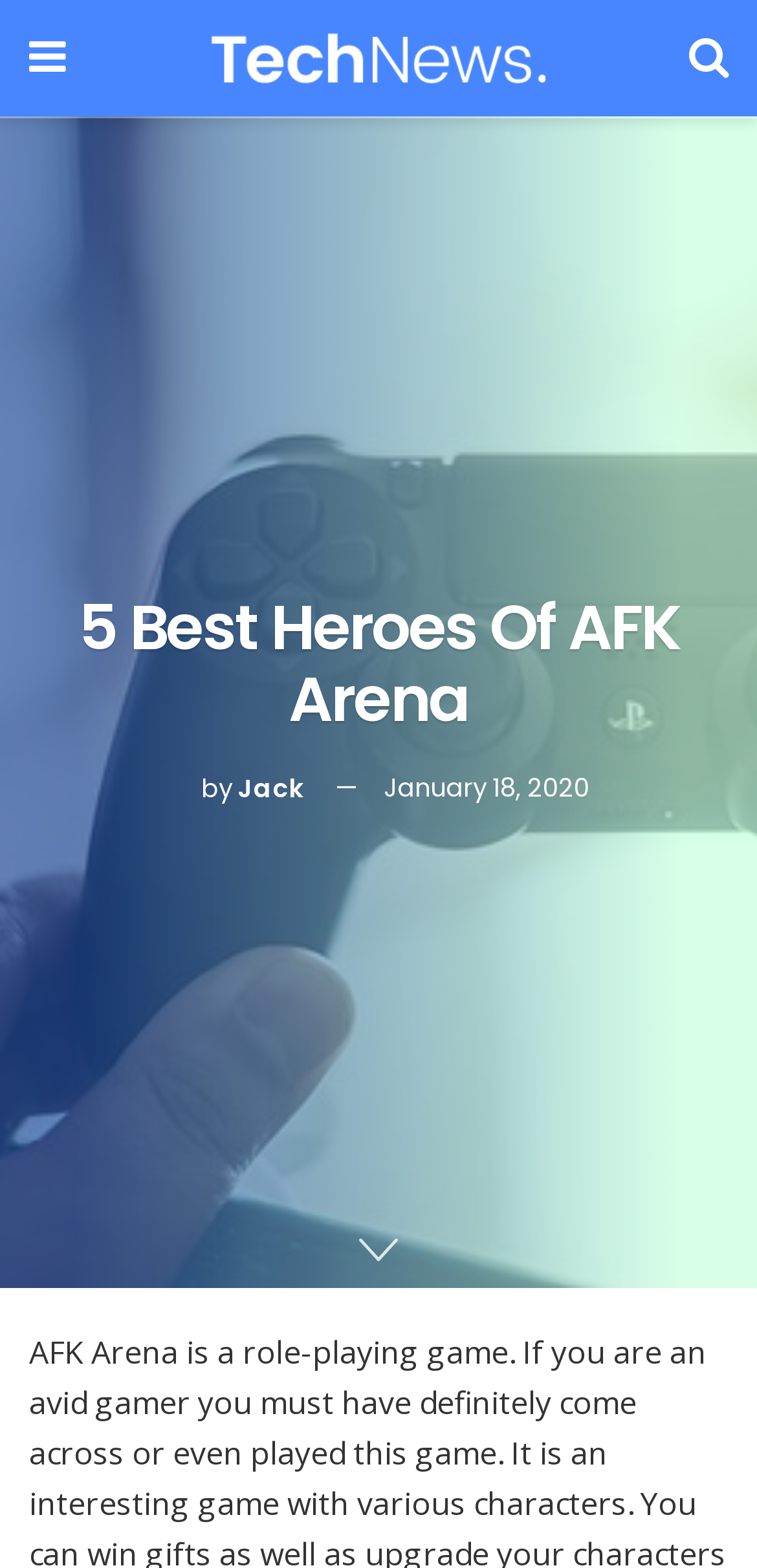Please determine the bounding box coordinates for the UI element described as: "January 18, 2020".

[0.506, 0.49, 0.778, 0.514]